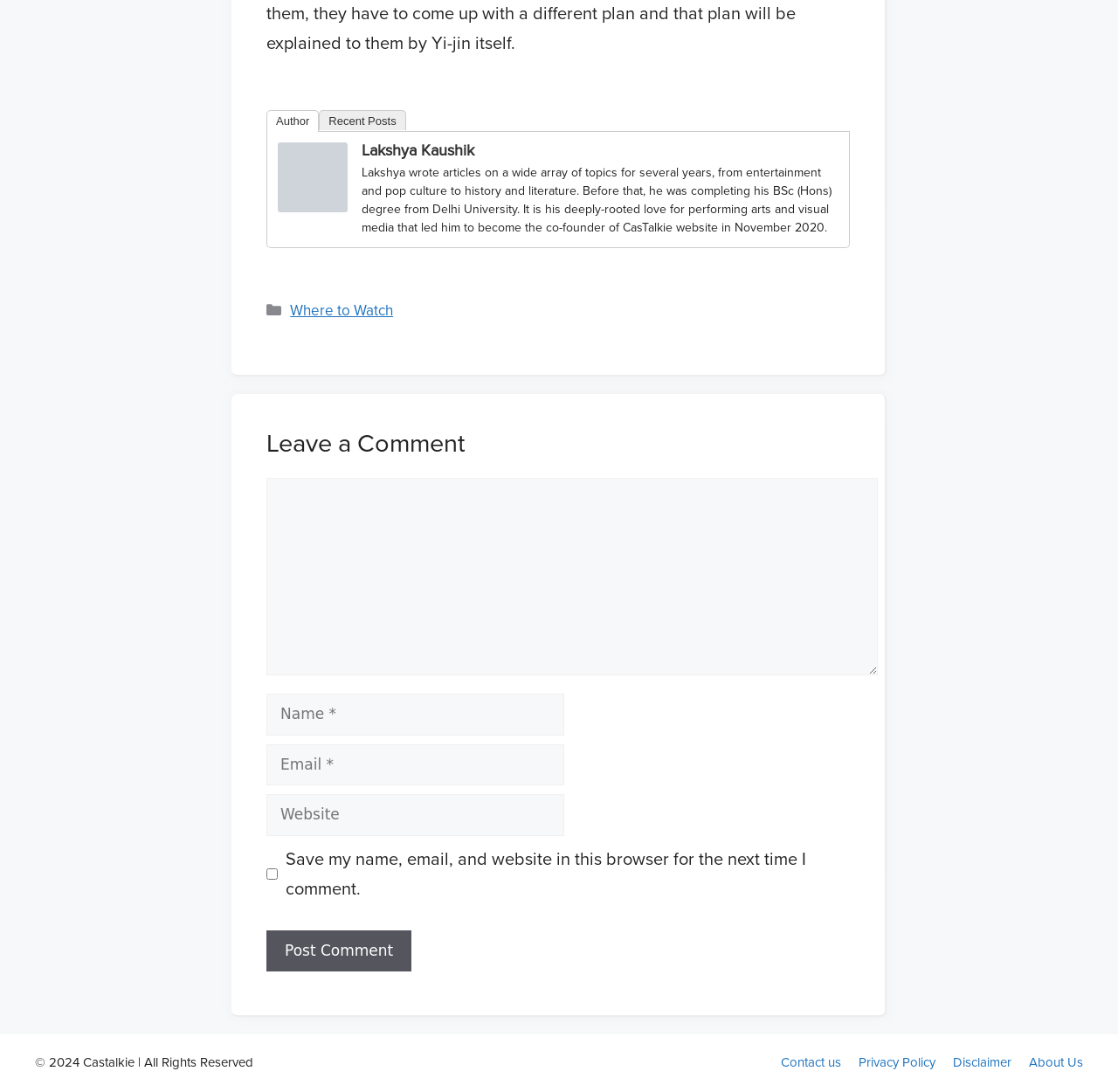Please determine the bounding box coordinates of the element to click on in order to accomplish the following task: "Contact us". Ensure the coordinates are four float numbers ranging from 0 to 1, i.e., [left, top, right, bottom].

[0.698, 0.966, 0.752, 0.98]